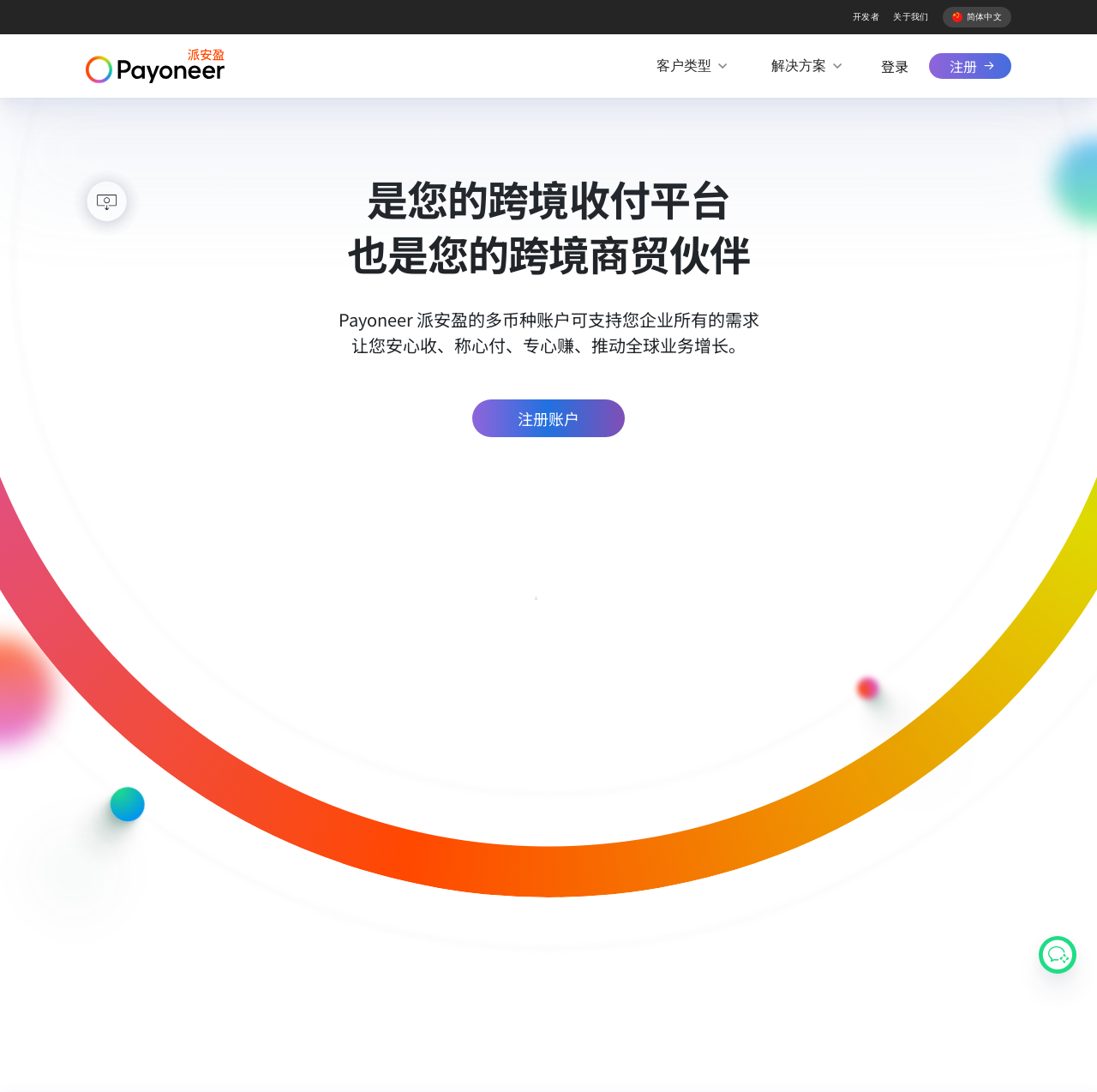Please identify the coordinates of the bounding box that should be clicked to fulfill this instruction: "Click the '开发者' link".

[0.777, 0.009, 0.802, 0.023]